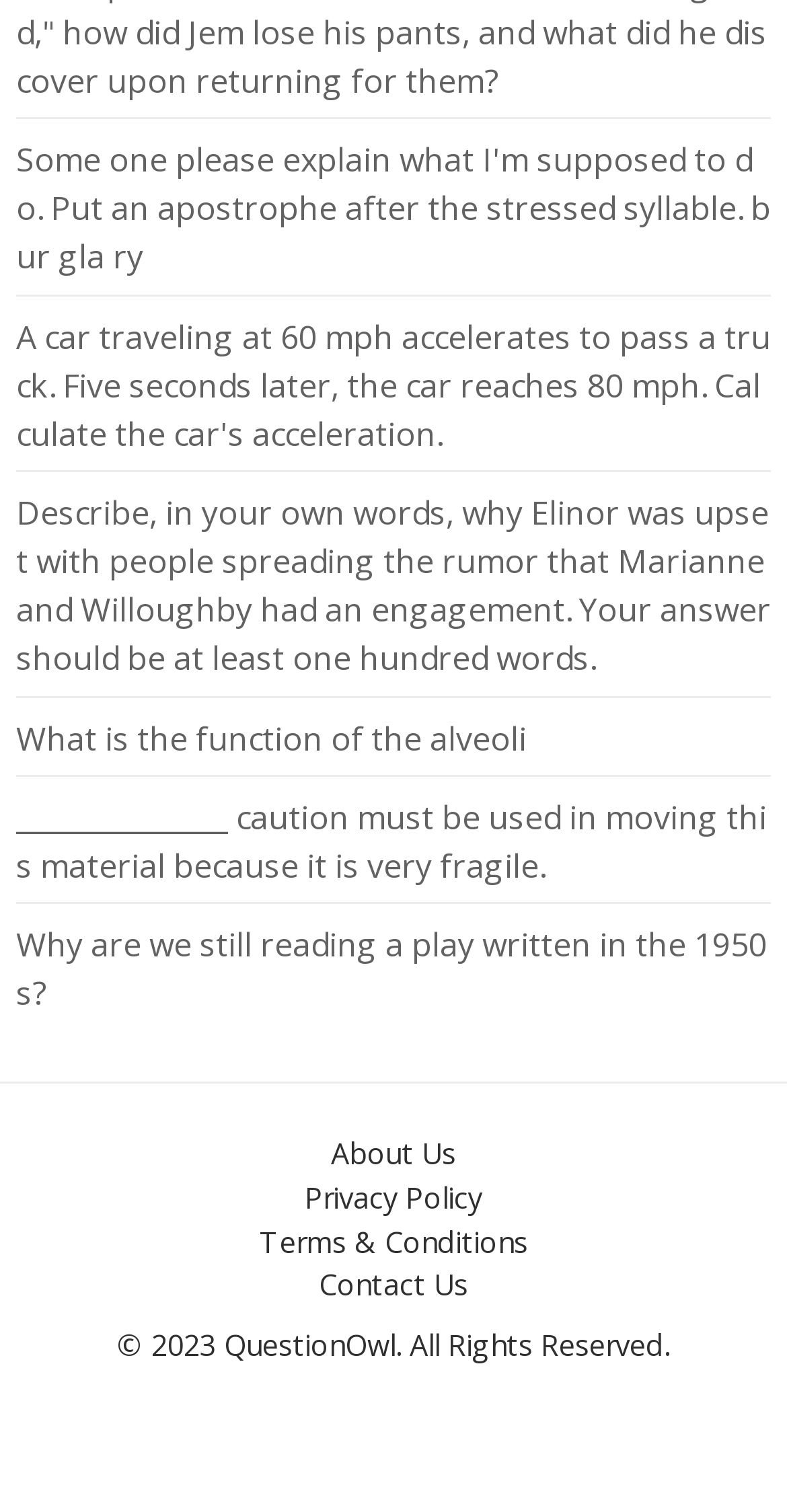What year does the copyright belong to?
Look at the image and answer the question with a single word or phrase.

2023